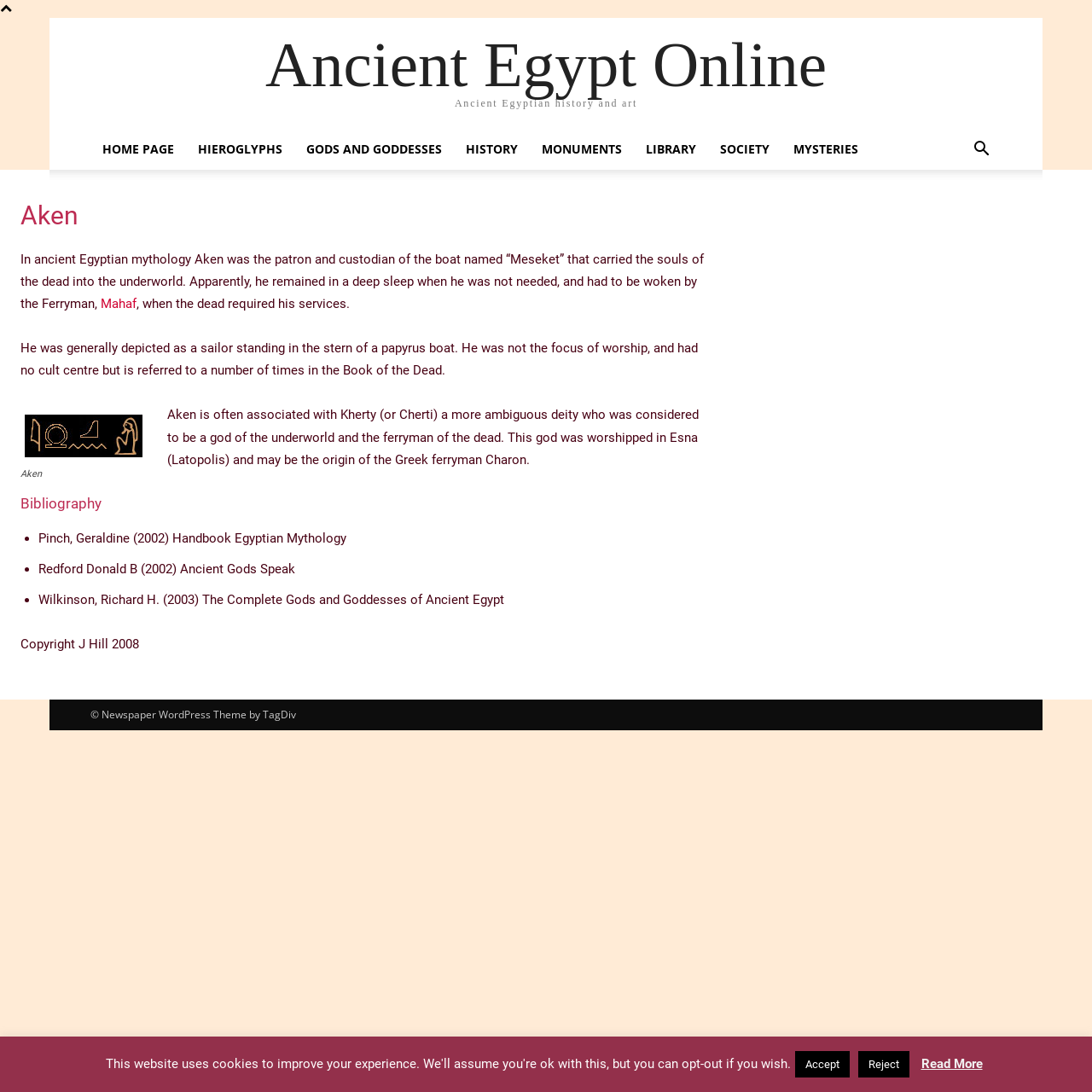What is the title of the first book mentioned in the bibliography?
Please give a detailed and elaborate answer to the question.

The bibliography section of the webpage lists several books, and the first one mentioned is 'Handbook Egyptian Mythology' by Pinch, Geraldine (2002).